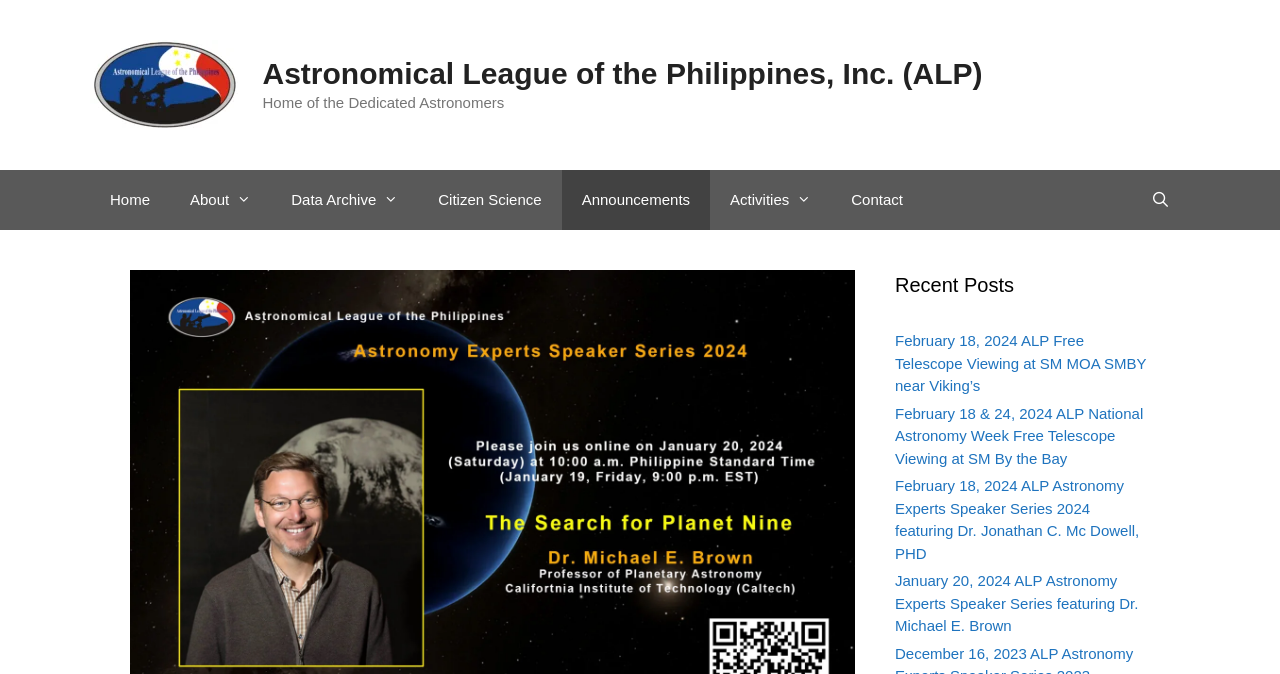How many navigation links are there?
Kindly offer a comprehensive and detailed response to the question.

I counted the number of links in the navigation section, which includes 'Home', 'About', 'Data Archive', 'Citizen Science', 'Announcements', 'Activities', 'Contact', and 'Open Search Bar', totaling 11 links.